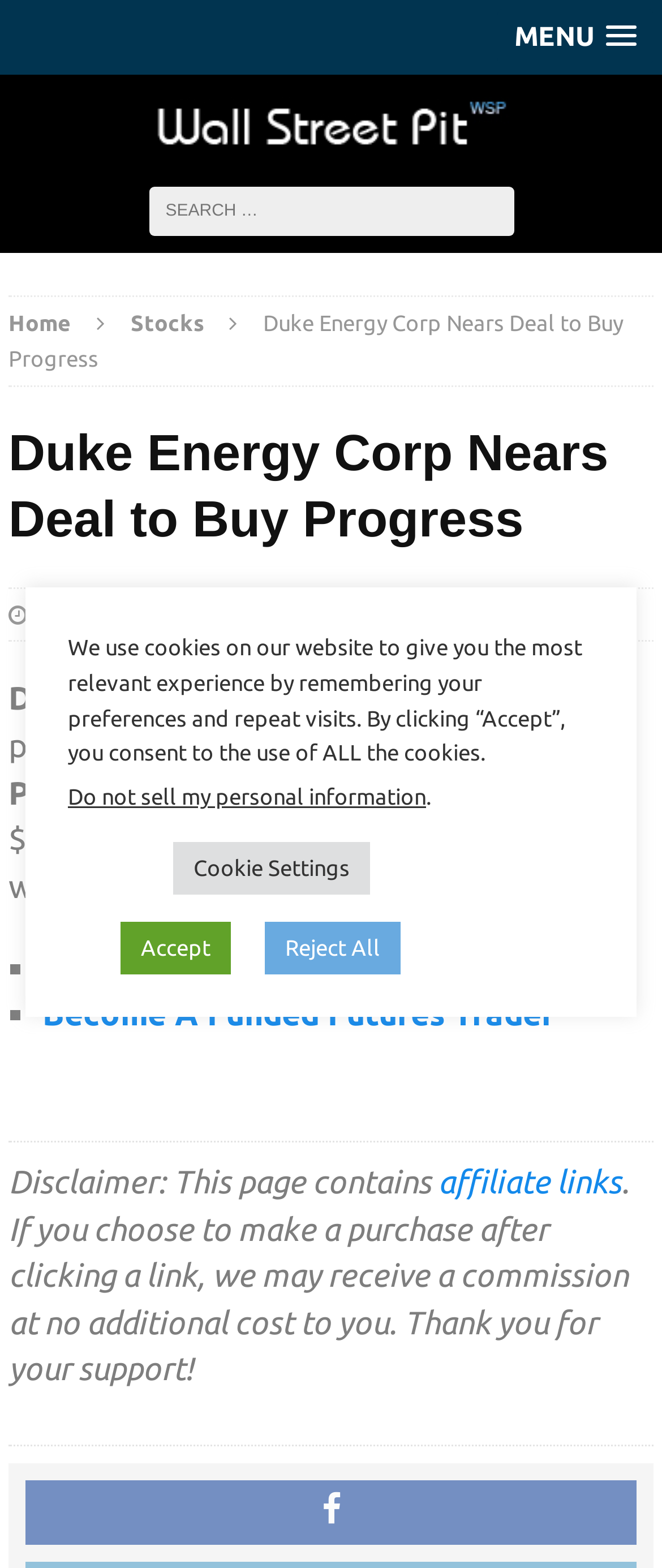Locate the bounding box coordinates of the clickable part needed for the task: "Read the news from January 9, 2011".

[0.054, 0.384, 0.292, 0.399]